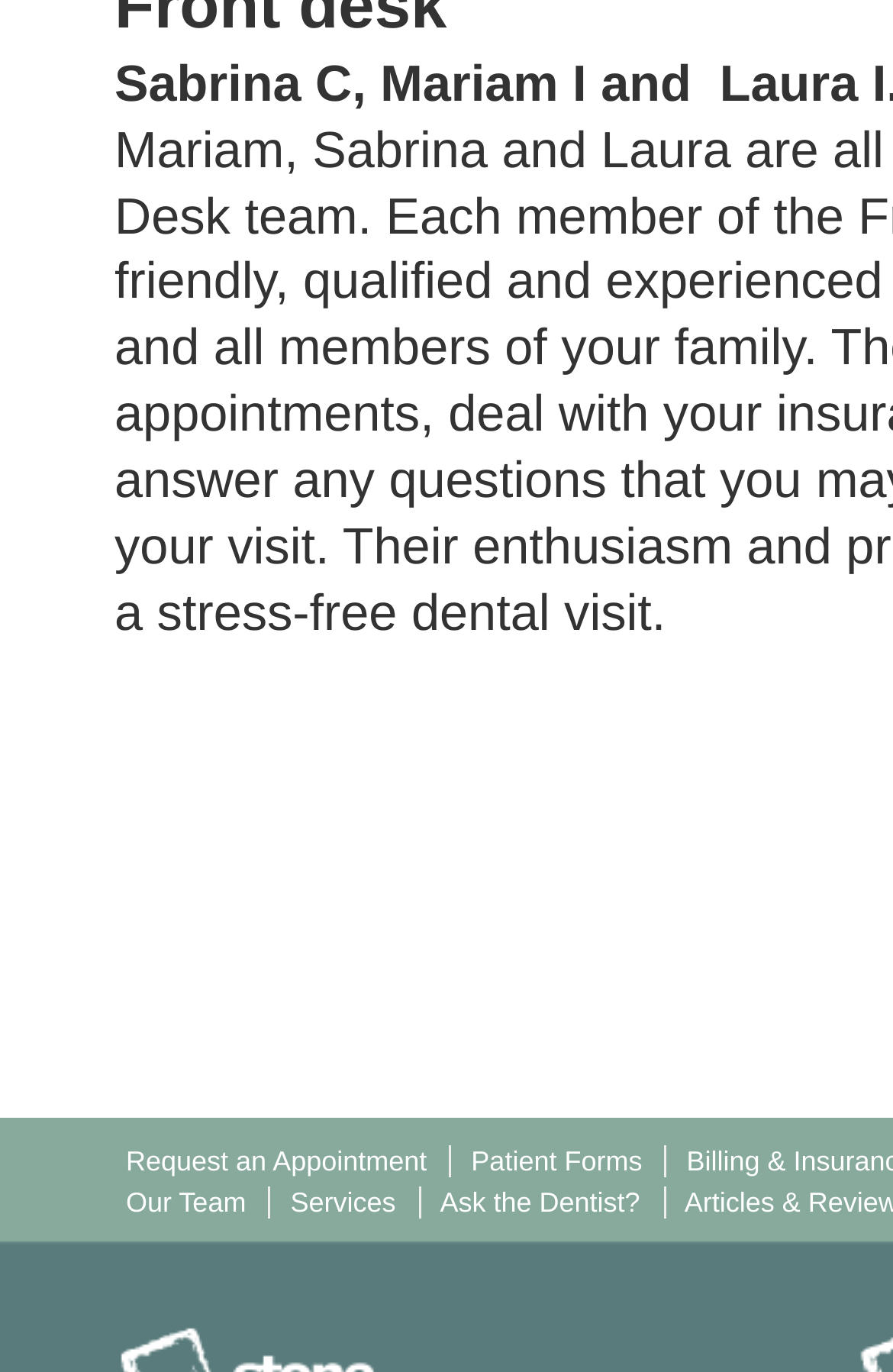Using the provided element description "Request an Appointment", determine the bounding box coordinates of the UI element.

[0.141, 0.824, 0.478, 0.847]